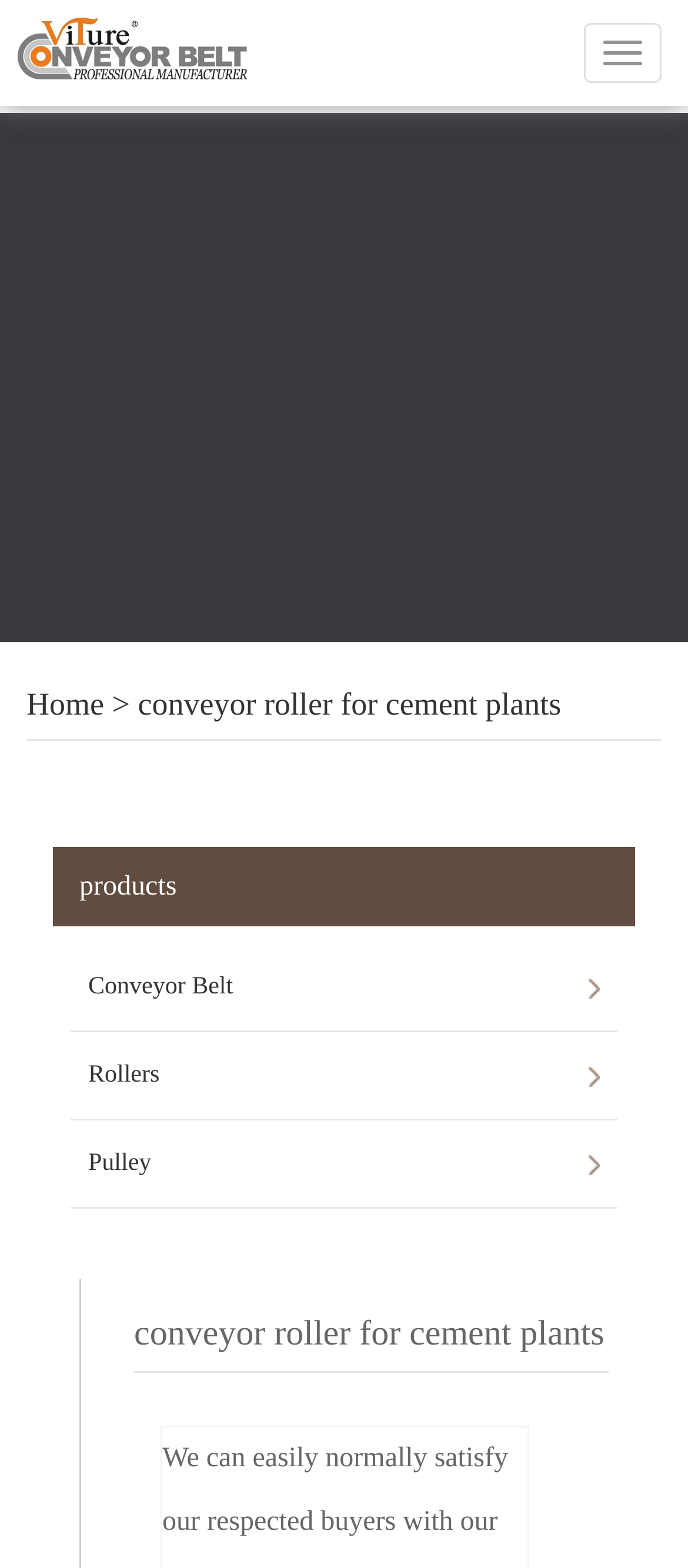Generate a comprehensive description of the webpage content.

The webpage appears to be a product page for conveyor roller for cement plants, manufactured in China. At the top right corner, there is a button labeled "SITE NAME". Below it, on the top left, there is a link to the company's name, "SHIJIAZHUANG VITURE IMPORT AND EXPORT TRADING CO.,LTD", accompanied by a small image of the company's logo.

The main navigation menu is located at the top center, with a heading that reads "Home > conveyor roller for cement plants". This menu has two links: "Home" and "conveyor roller for cement plants". 

Below the navigation menu, there are three links arranged horizontally: "products", "Conveyor Belt", "Rollers", and "Pulley". These links are positioned near the top center of the page.

Further down, there is a prominent heading that repeats the product name, "conveyor roller for cement plants", which is centered on the page.